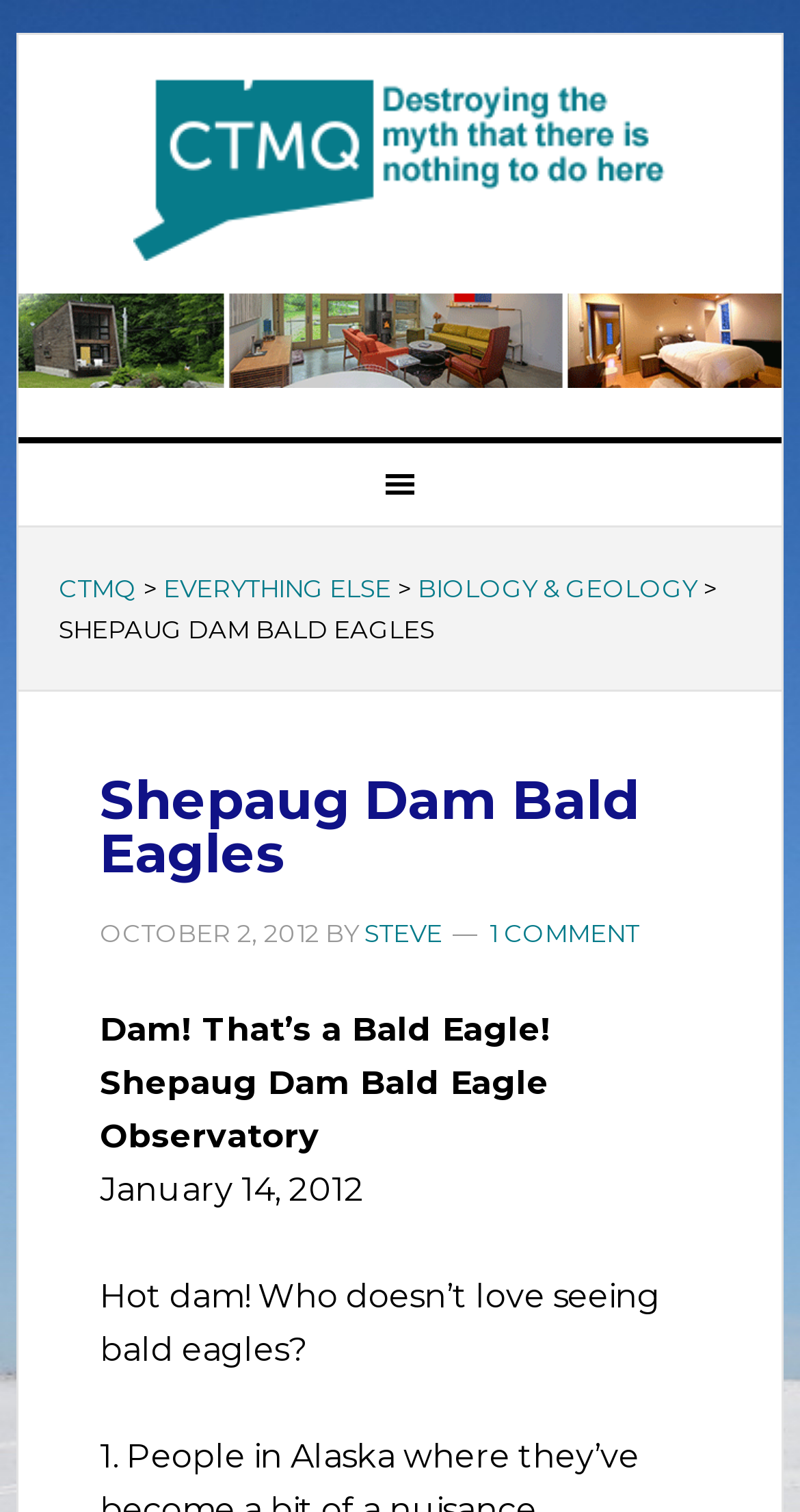Respond with a single word or phrase:
Who is the author of the article?

STEVE